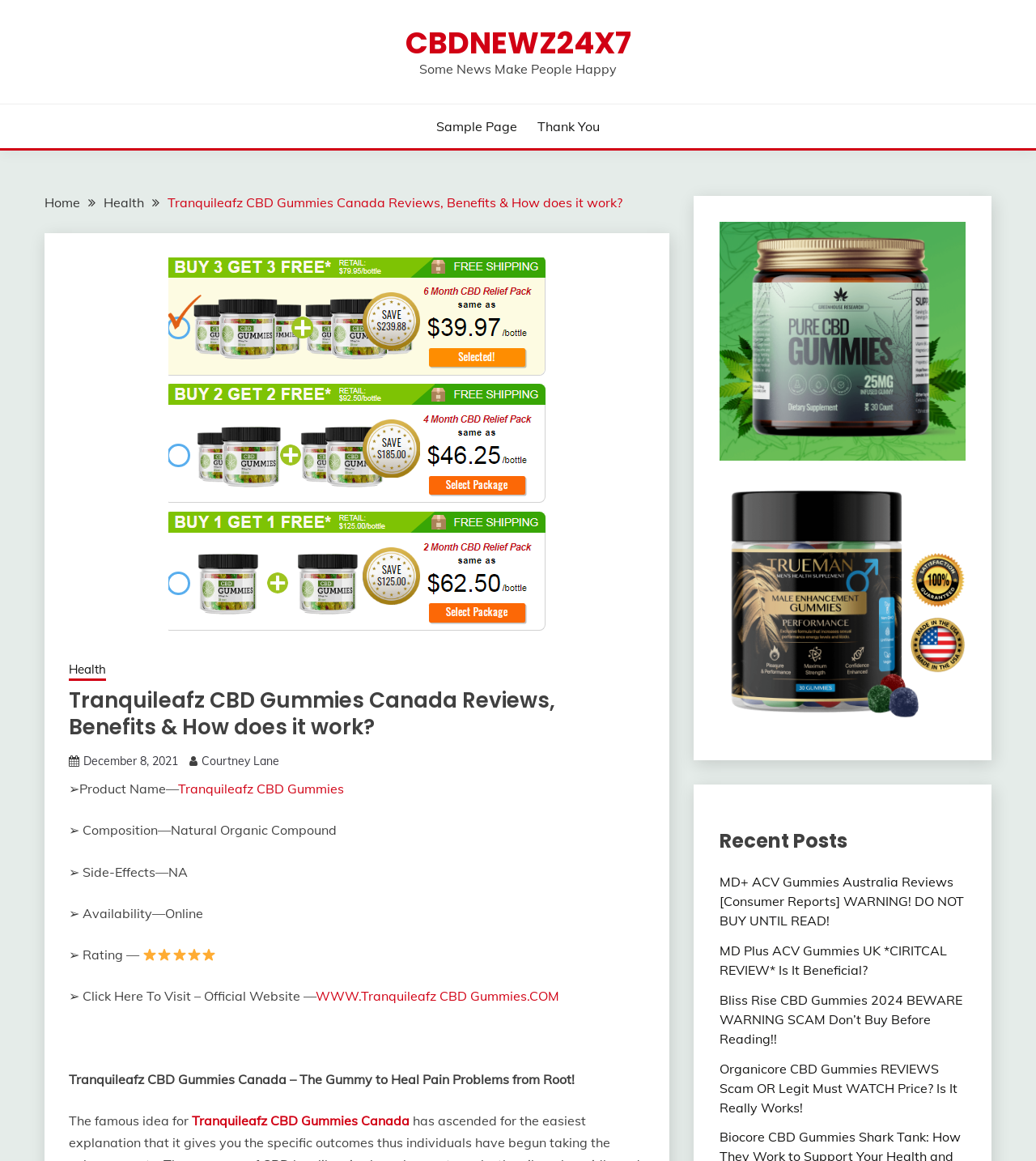Find the bounding box coordinates for the area you need to click to carry out the instruction: "Click on the 'WWW.Tranquileafz CBD Gummies.COM' link". The coordinates should be four float numbers between 0 and 1, indicated as [left, top, right, bottom].

[0.305, 0.851, 0.54, 0.865]